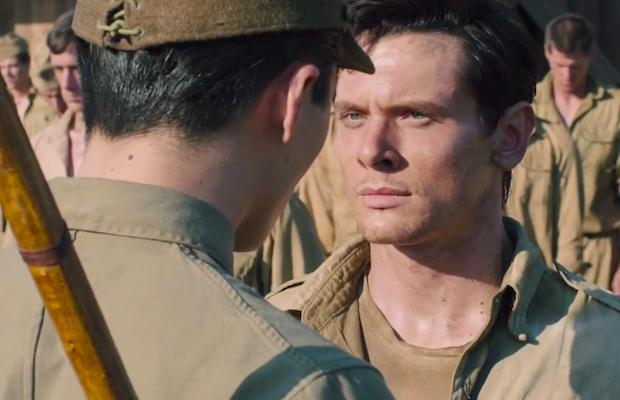Please respond in a single word or phrase: 
What is the name of the Olympic runner depicted in the film?

Louis 'Louie' Zamperini